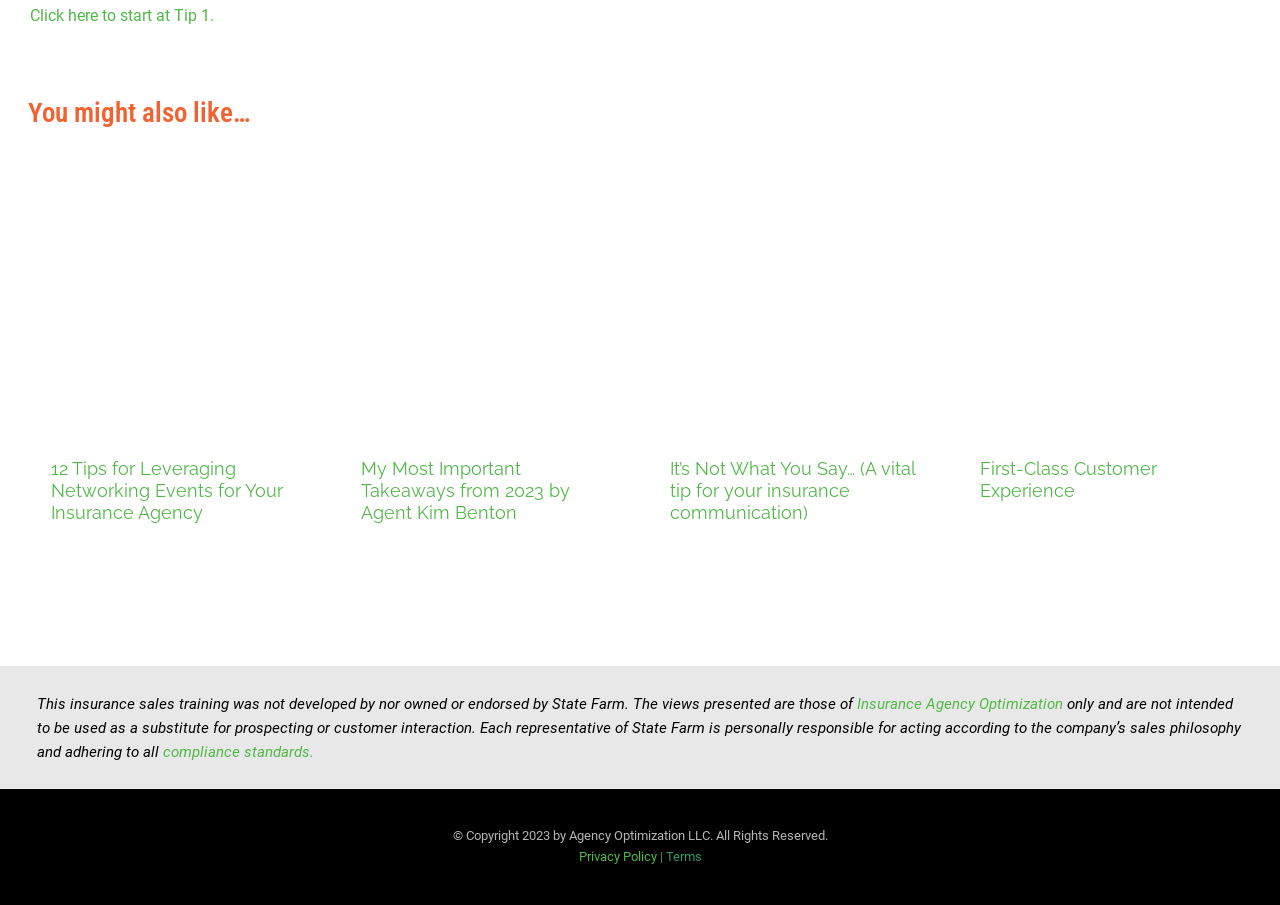Specify the bounding box coordinates of the element's area that should be clicked to execute the given instruction: "View My 3 Most Important Takeaways from 2023". The coordinates should be four float numbers between 0 and 1, i.e., [left, top, right, bottom].

[0.263, 0.163, 0.495, 0.49]